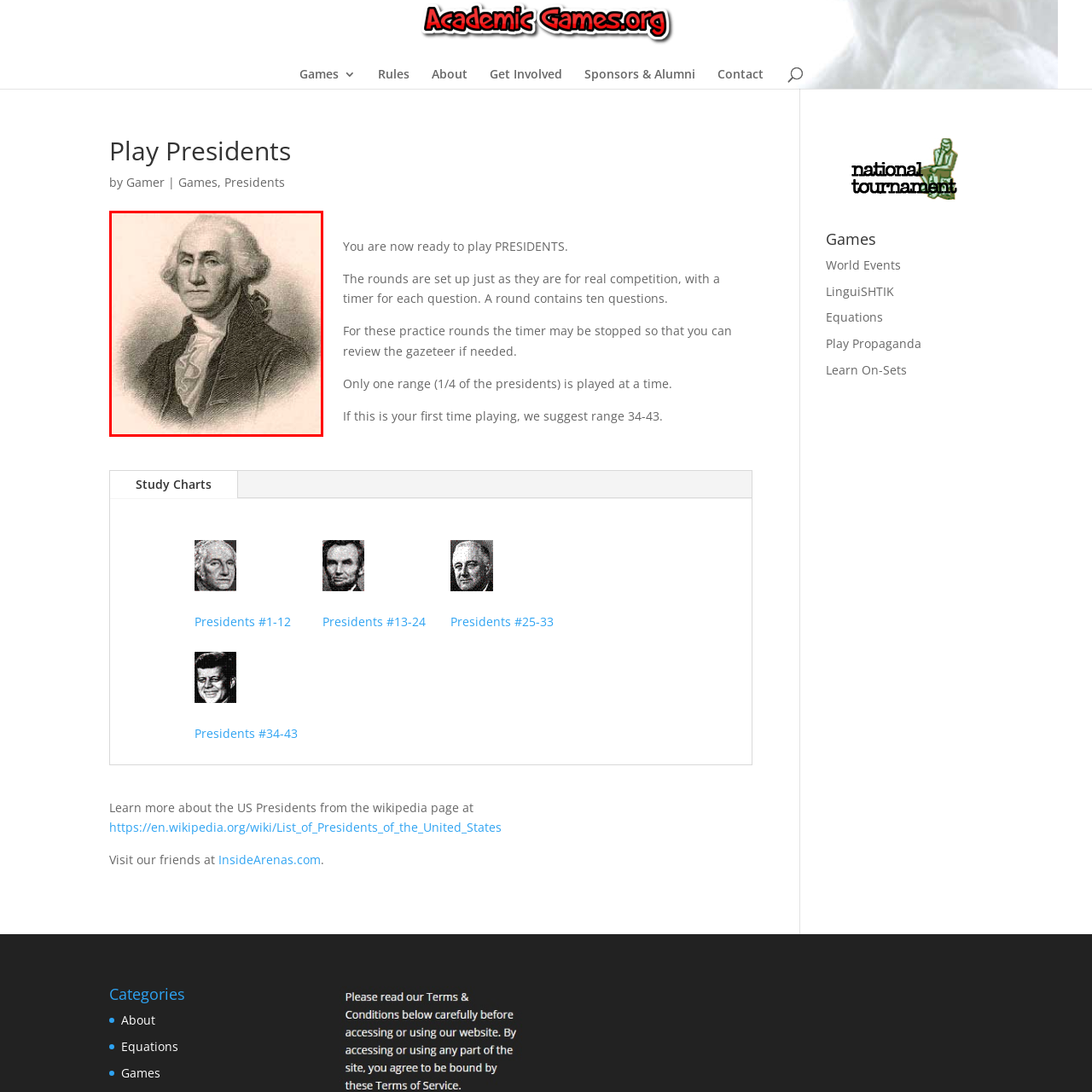Study the image inside the red outline, What is distinctive about Washington's hairstyle? 
Respond with a brief word or phrase.

Common among men of his rank